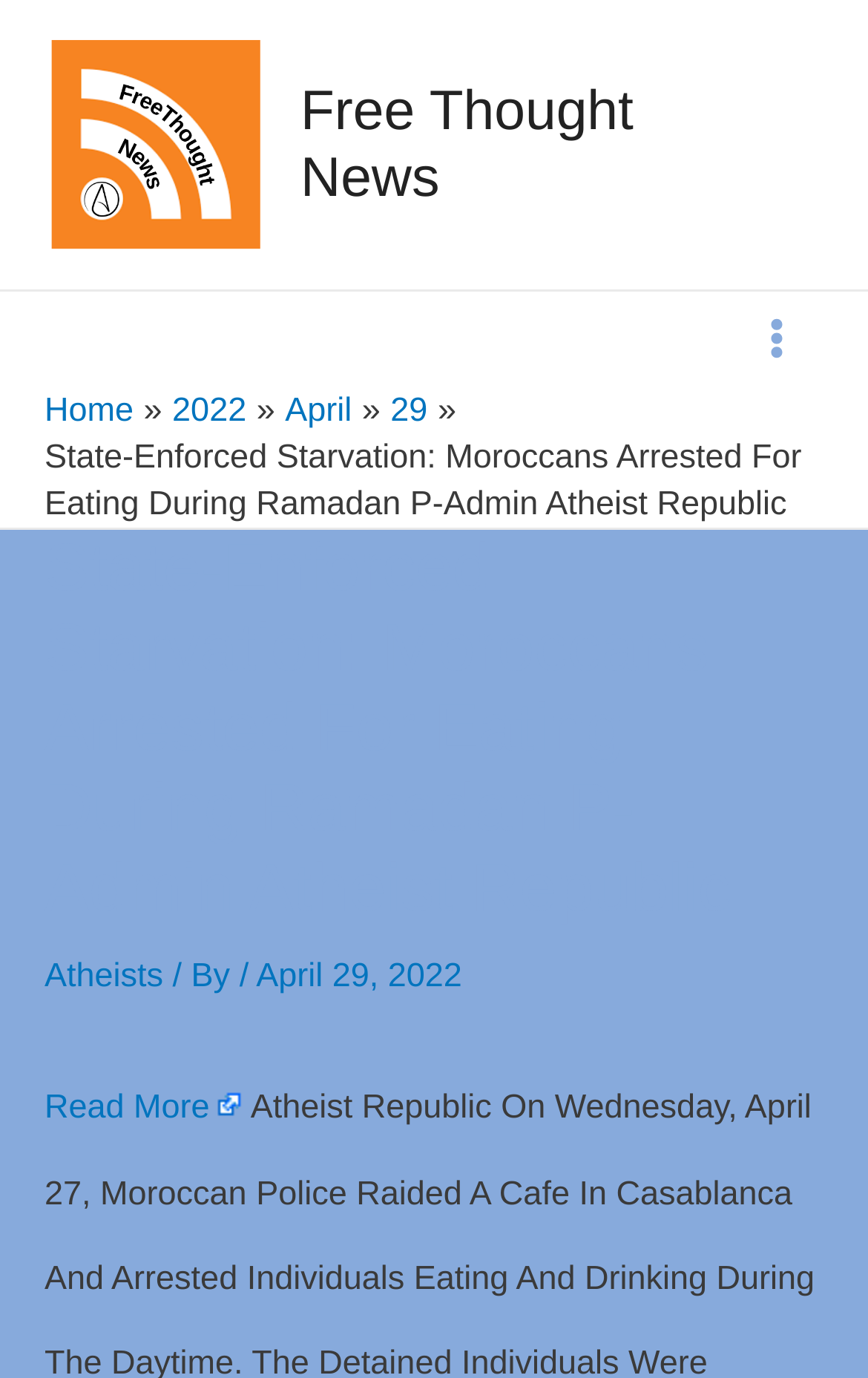How many navigation links are in the breadcrumbs?
From the image, respond with a single word or phrase.

4